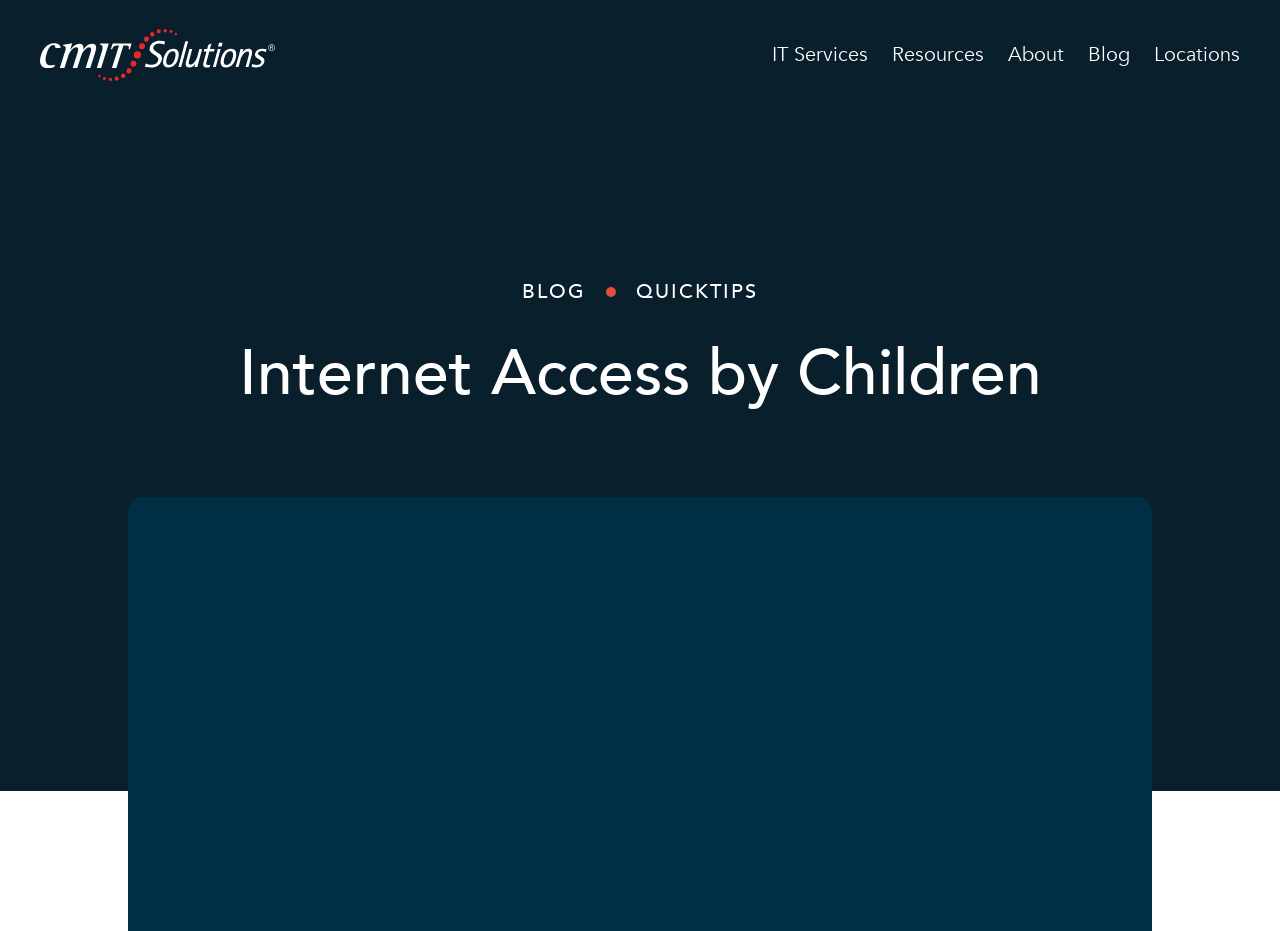Answer the following in one word or a short phrase: 
What is the topic of the webpage?

Internet Access by Children